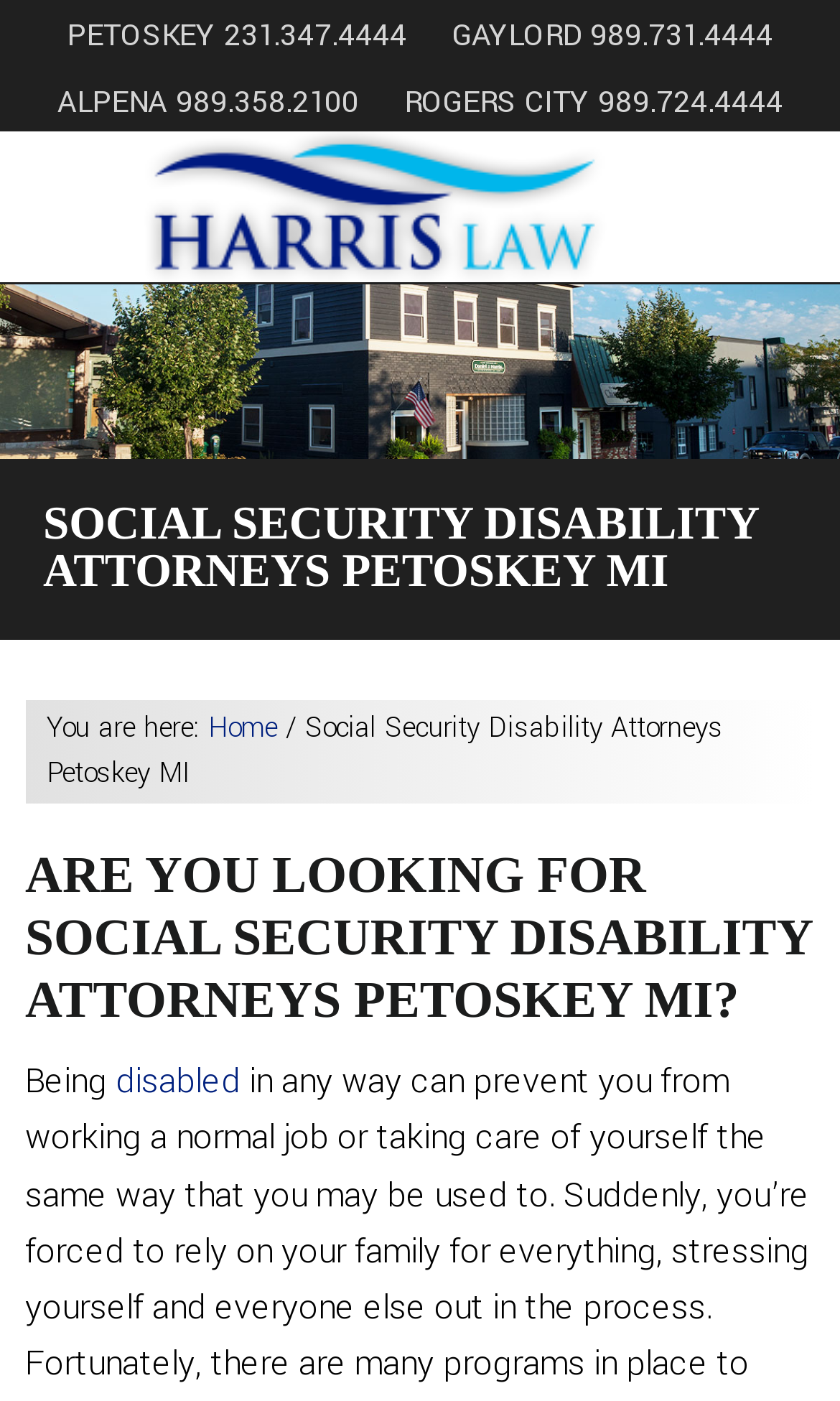Extract the main heading text from the webpage.

SOCIAL SECURITY DISABILITY ATTORNEYS PETOSKEY MI